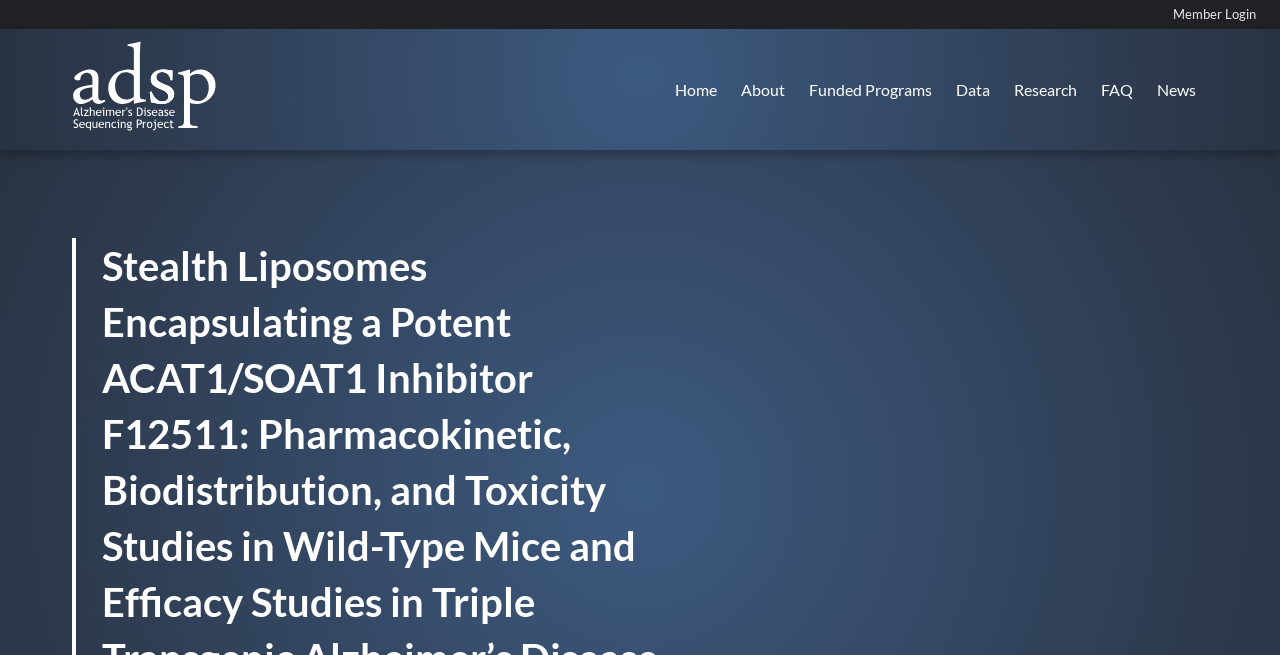Locate the bounding box coordinates of the clickable region necessary to complete the following instruction: "Click the Member Login link". Provide the coordinates in the format of four float numbers between 0 and 1, i.e., [left, top, right, bottom].

[0.91, 0.0, 0.988, 0.044]